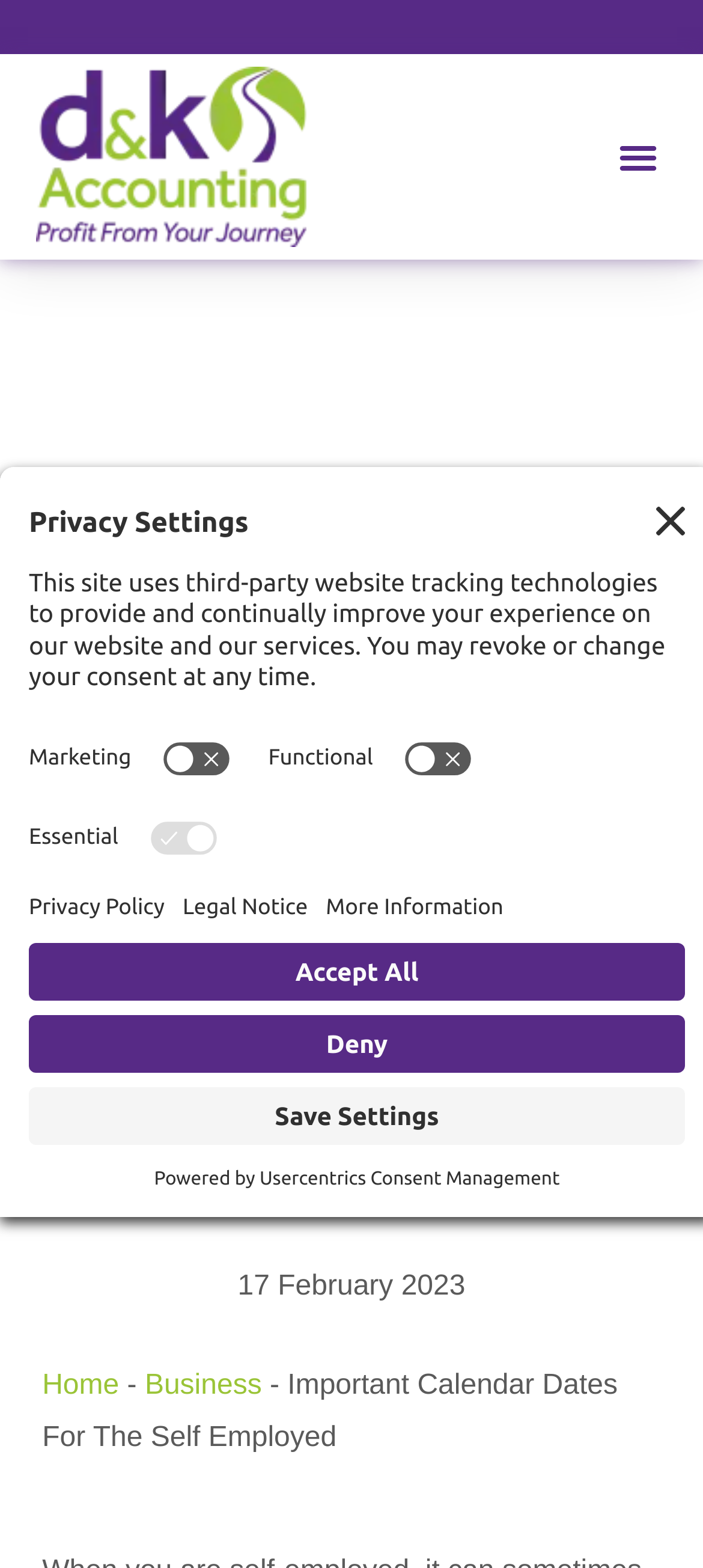What is the purpose of the 'Open Privacy Settings' button?
Answer with a single word or phrase by referring to the visual content.

To manage privacy settings